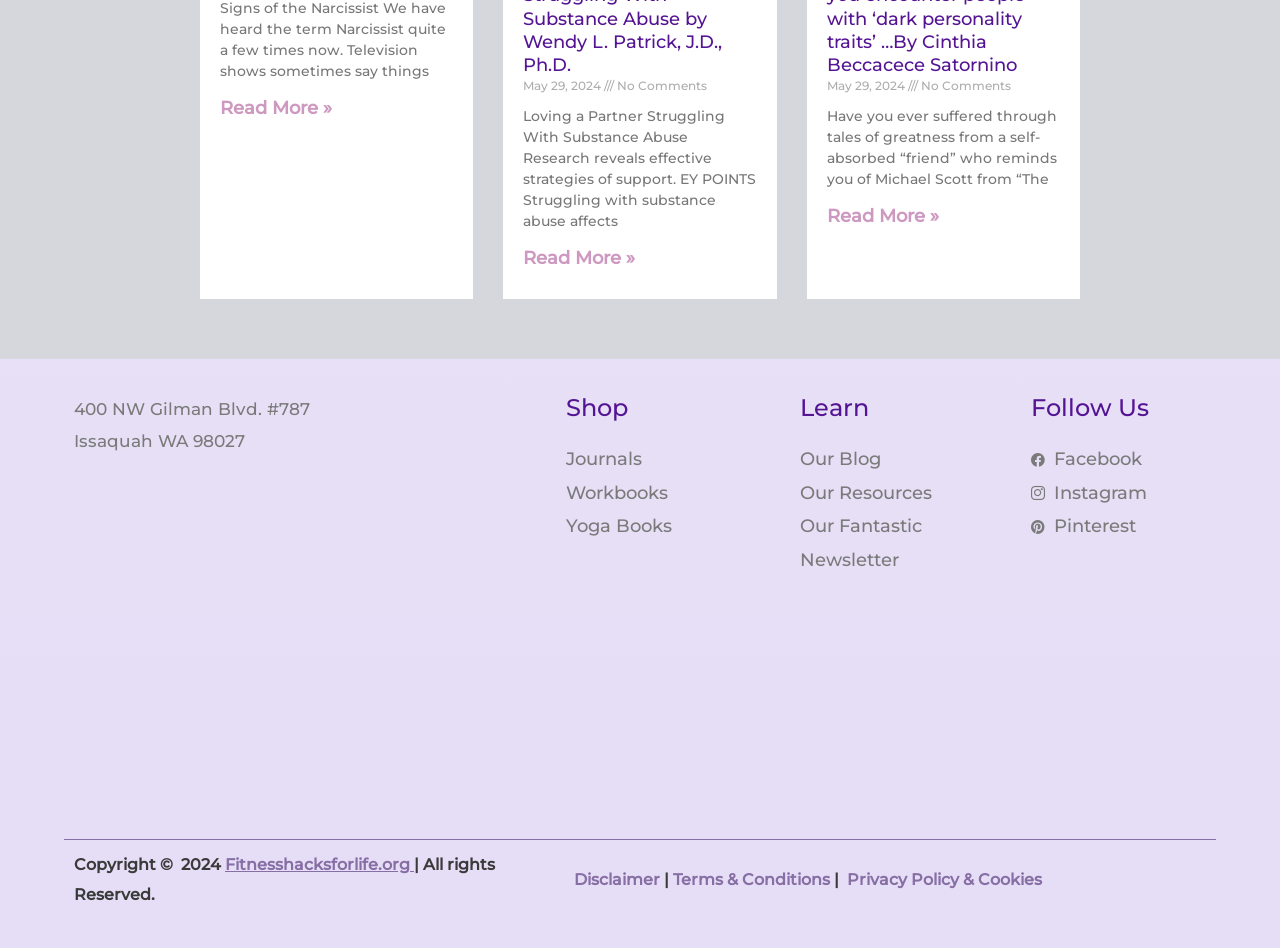Find the bounding box coordinates of the UI element according to this description: "Read More »".

[0.646, 0.08, 0.733, 0.103]